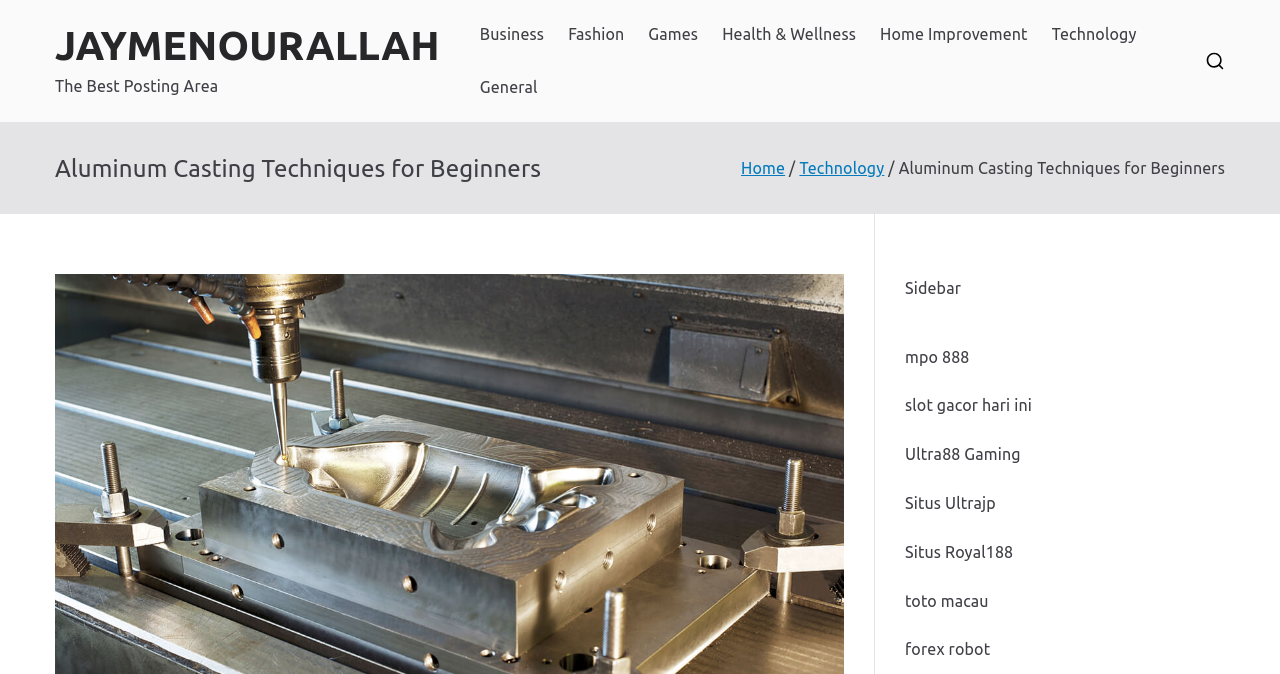Provide the bounding box coordinates of the area you need to click to execute the following instruction: "Click on Team TTO link".

None